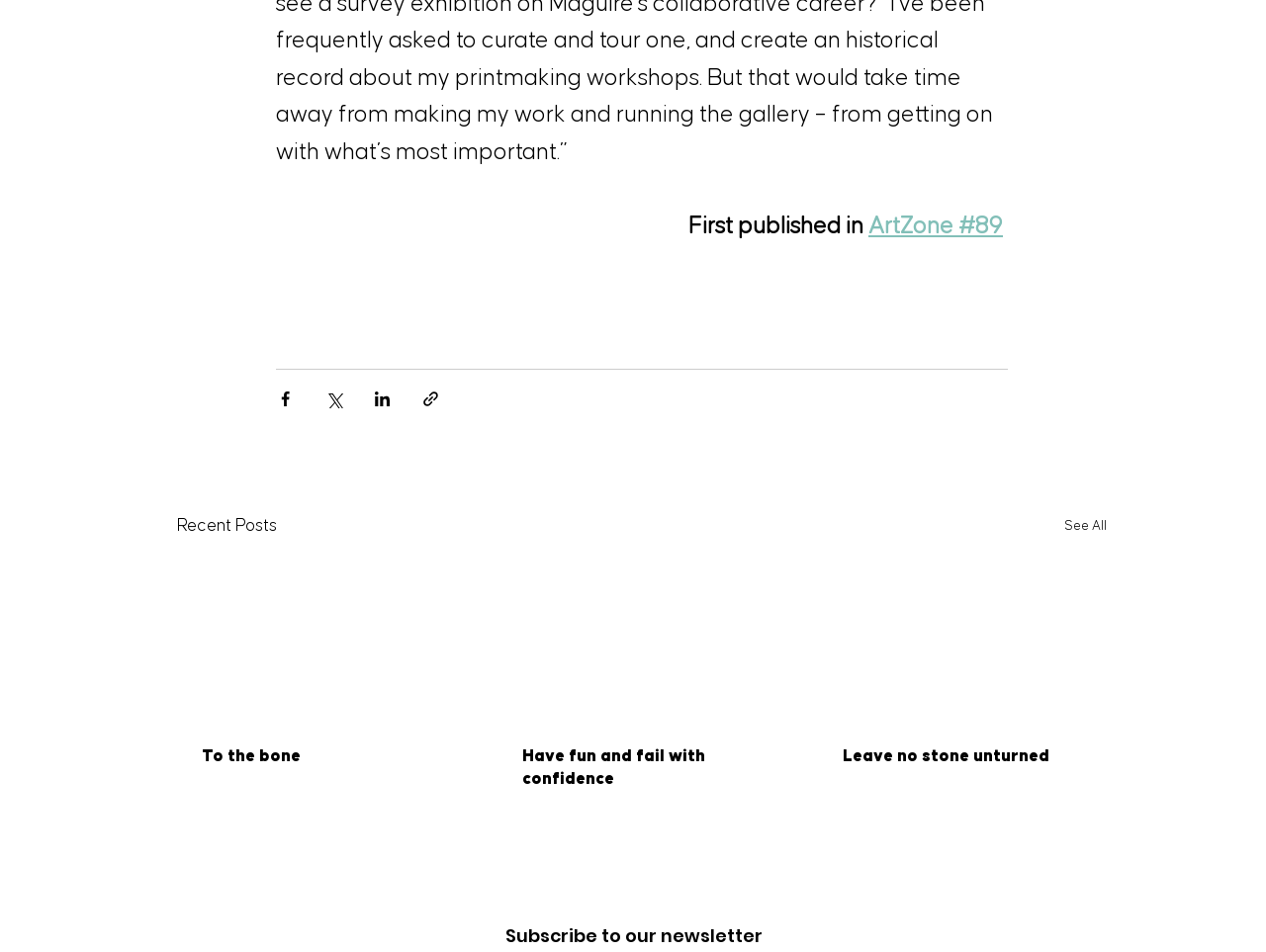Please mark the bounding box coordinates of the area that should be clicked to carry out the instruction: "View recent posts".

[0.14, 0.538, 0.219, 0.568]